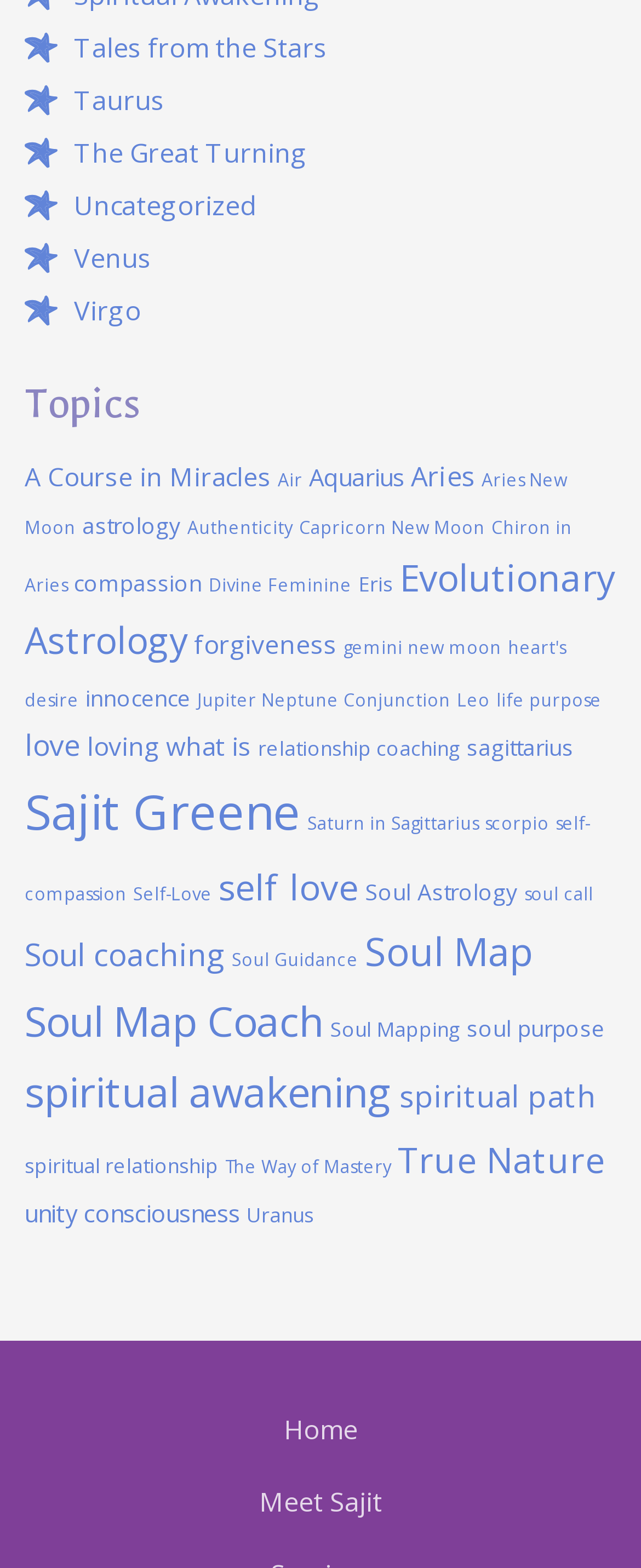What is the location of the 'Home' link on the webpage?
Based on the image, give a concise answer in the form of a single word or short phrase.

Bottom center